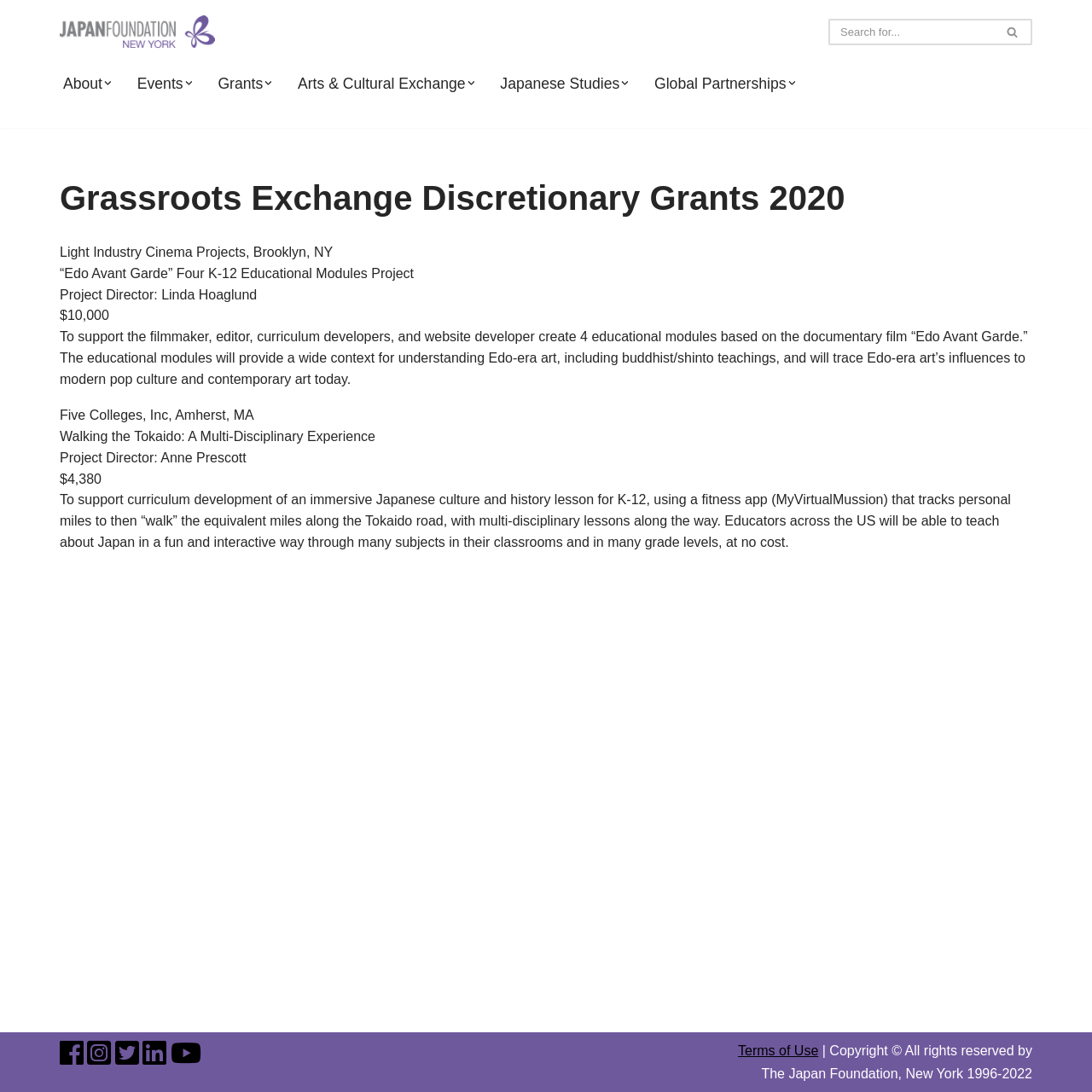Please find the bounding box coordinates of the element that must be clicked to perform the given instruction: "Search for something". The coordinates should be four float numbers from 0 to 1, i.e., [left, top, right, bottom].

[0.759, 0.017, 0.945, 0.041]